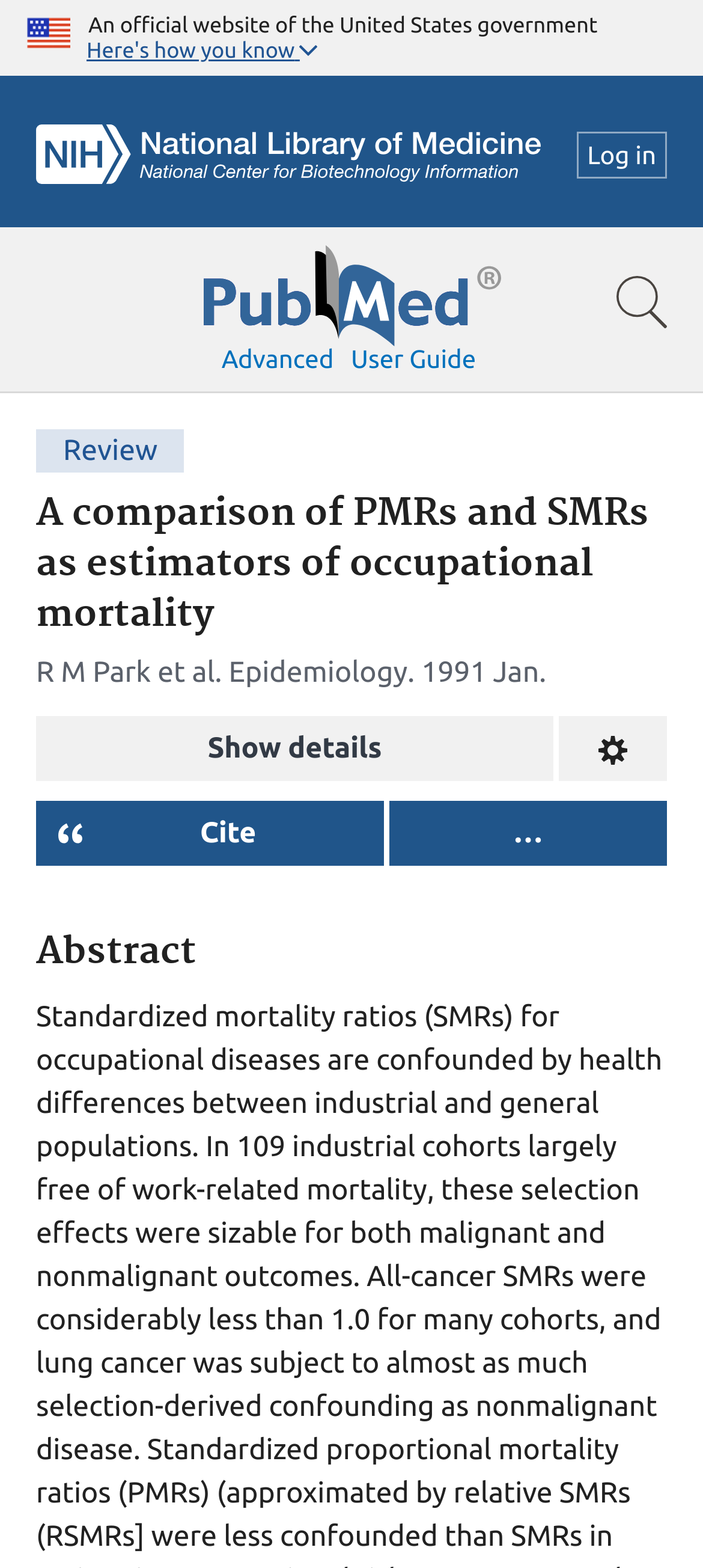Please provide a comprehensive answer to the question based on the screenshot: What is the logo on the top left corner?

The logo on the top left corner is the NCBI Logo, which is an image element with a bounding box of [0.051, 0.079, 0.769, 0.128]. It is a link element with the text 'NCBI Logo'.